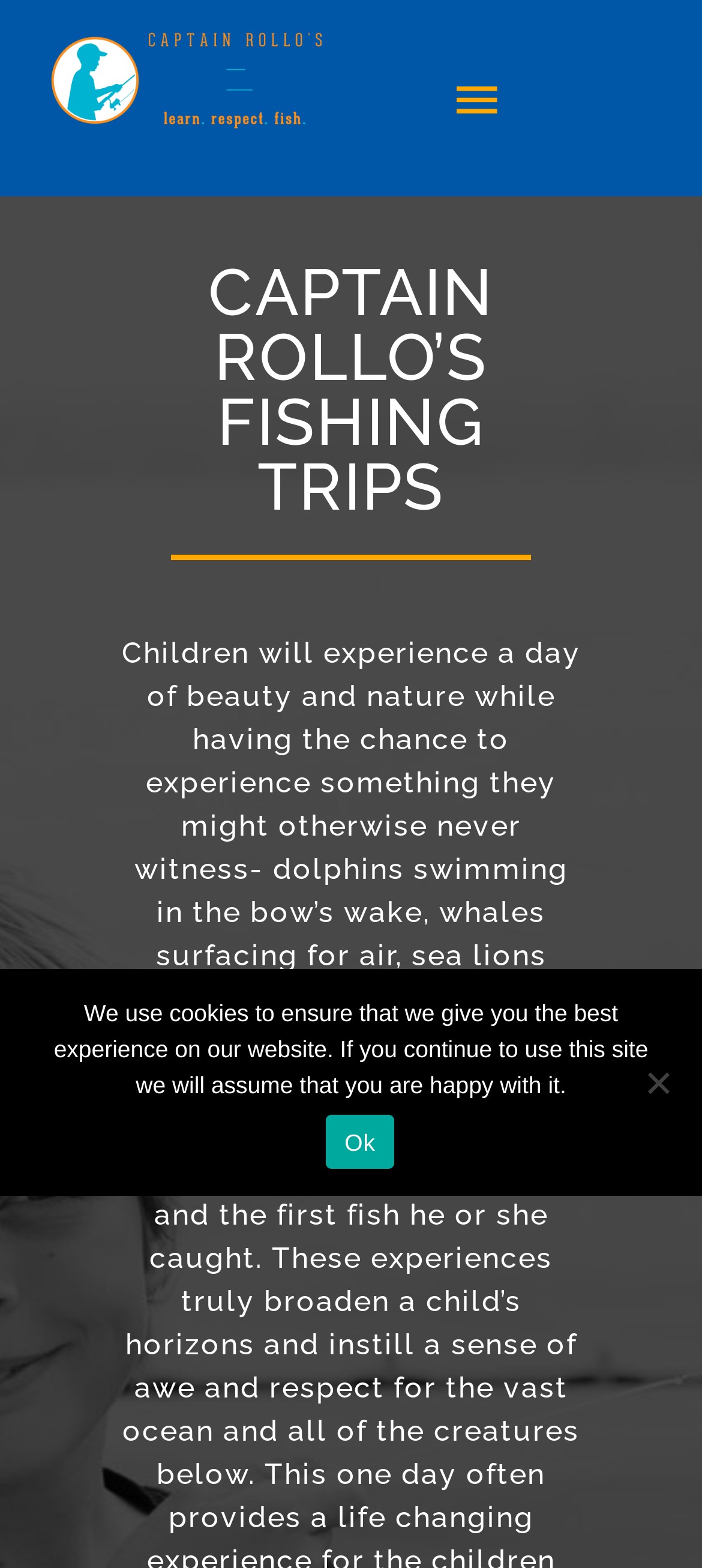Based on the image, provide a detailed and complete answer to the question: 
How many main menu items are there?

I counted the number of link elements within the navigation element 'Rollo Main Menu', which are 'ABOUT US', 'TRIPS', 'EVENTS', and 'DONATE', indicating that there are 4 main menu items.